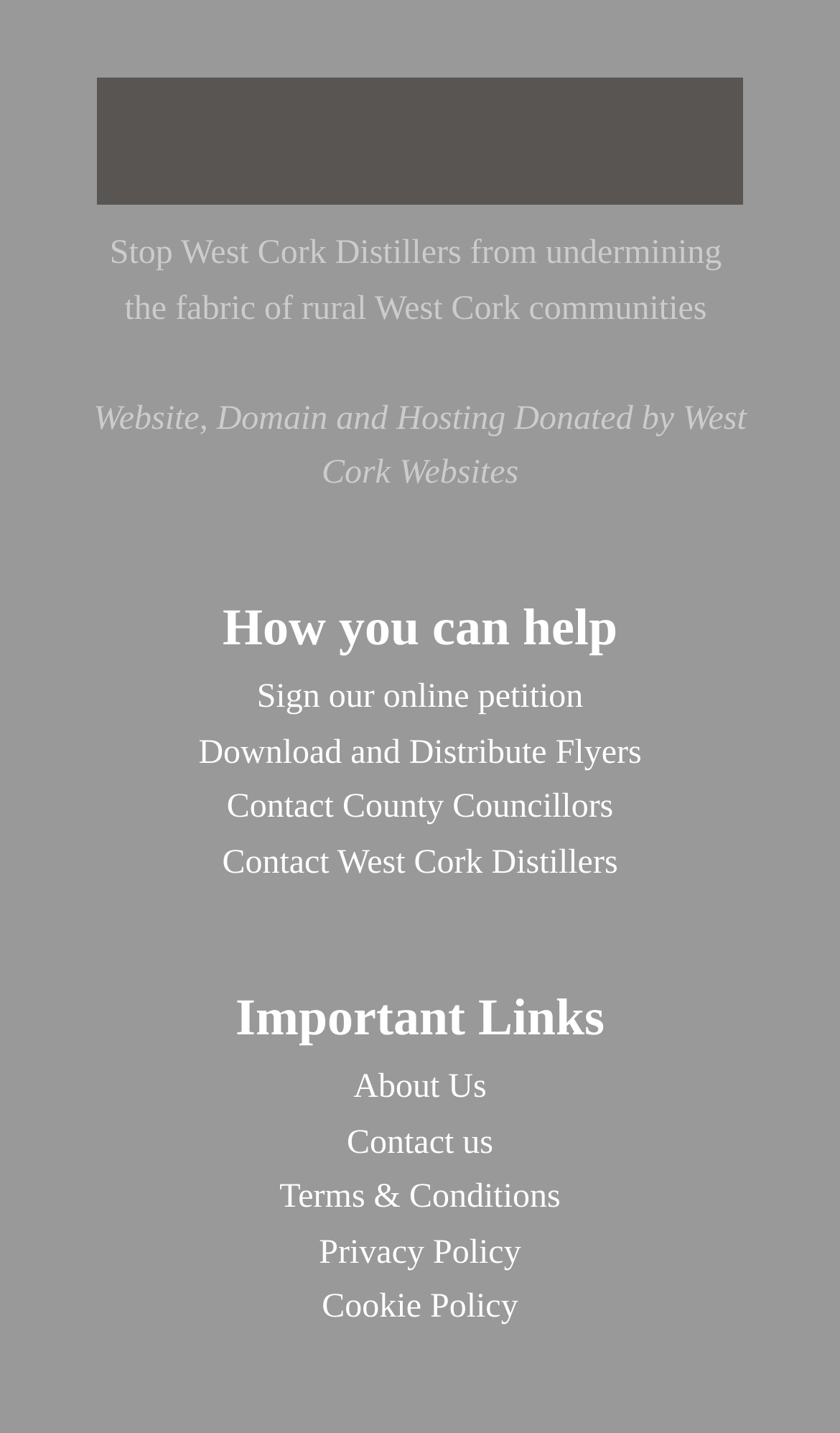What is the main issue in West Cork communities?
Give a single word or phrase answer based on the content of the image.

Undermining